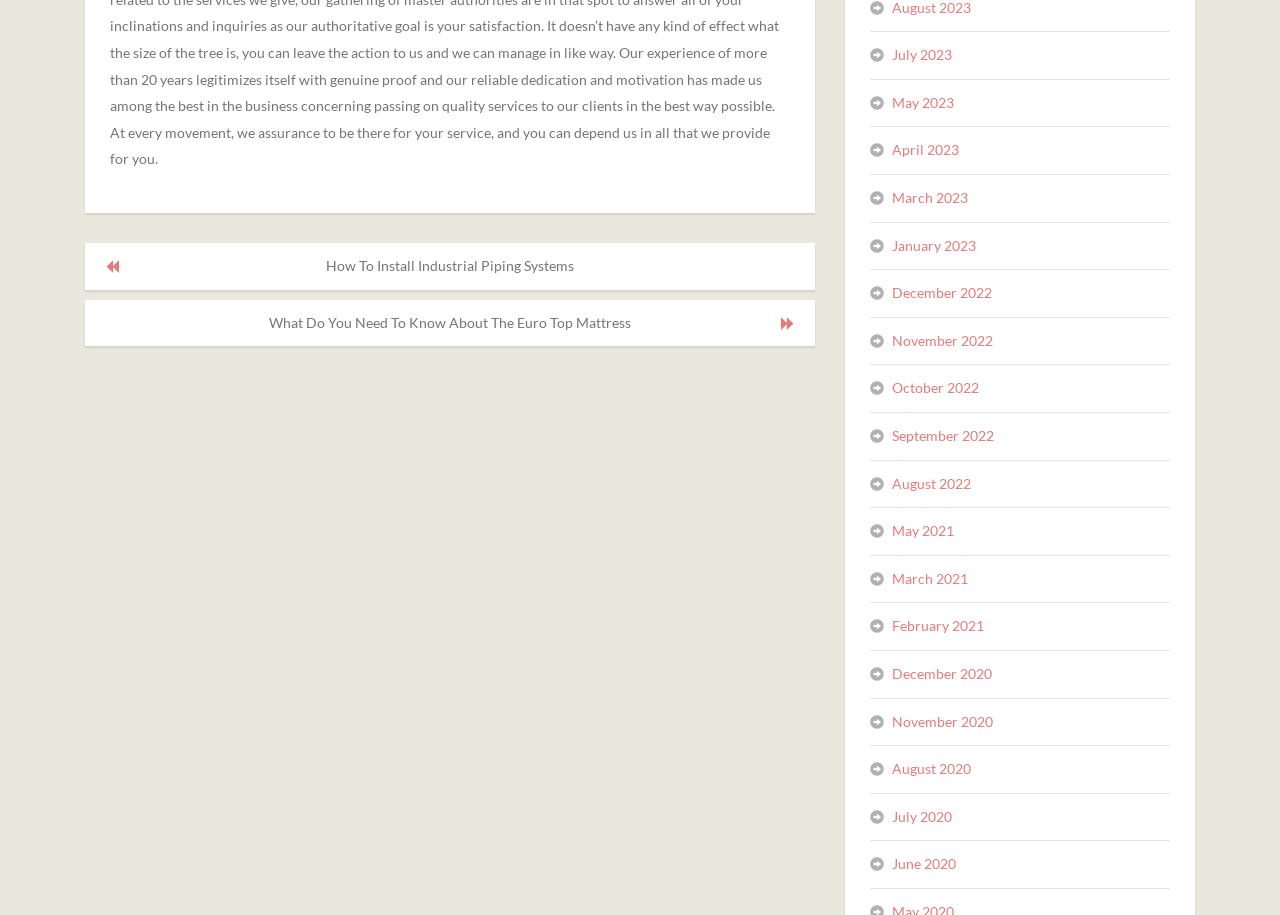How many links are related to industrial piping systems?
Please ensure your answer is as detailed and informative as possible.

I counted the number of links related to industrial piping systems by searching for relevant keywords in the link texts. I found only one link with the text 'How To Install Industrial Piping Systems', which indicates there is only one link related to this topic.